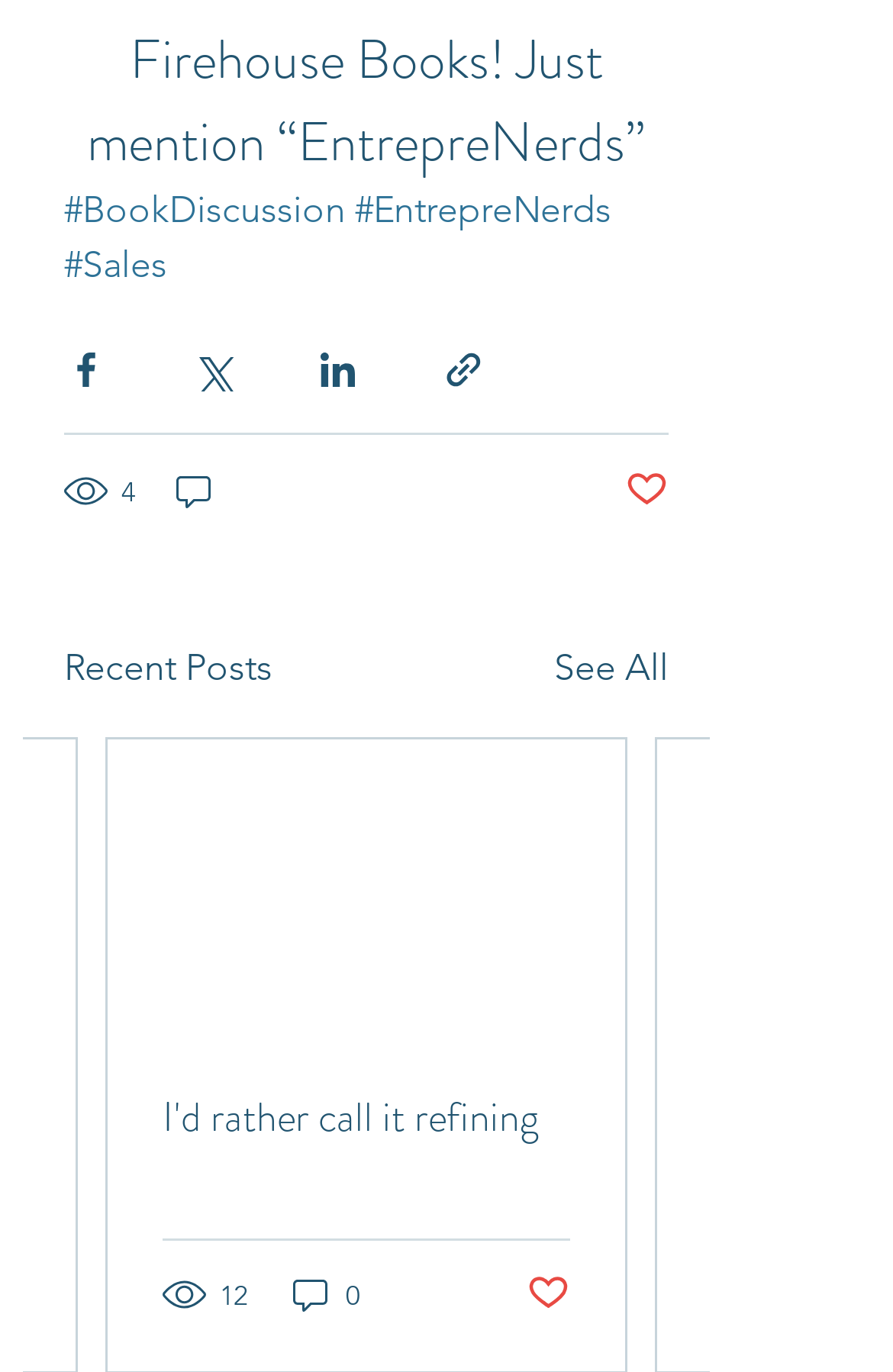Locate the bounding box of the user interface element based on this description: "#Sales".

[0.072, 0.177, 0.187, 0.209]